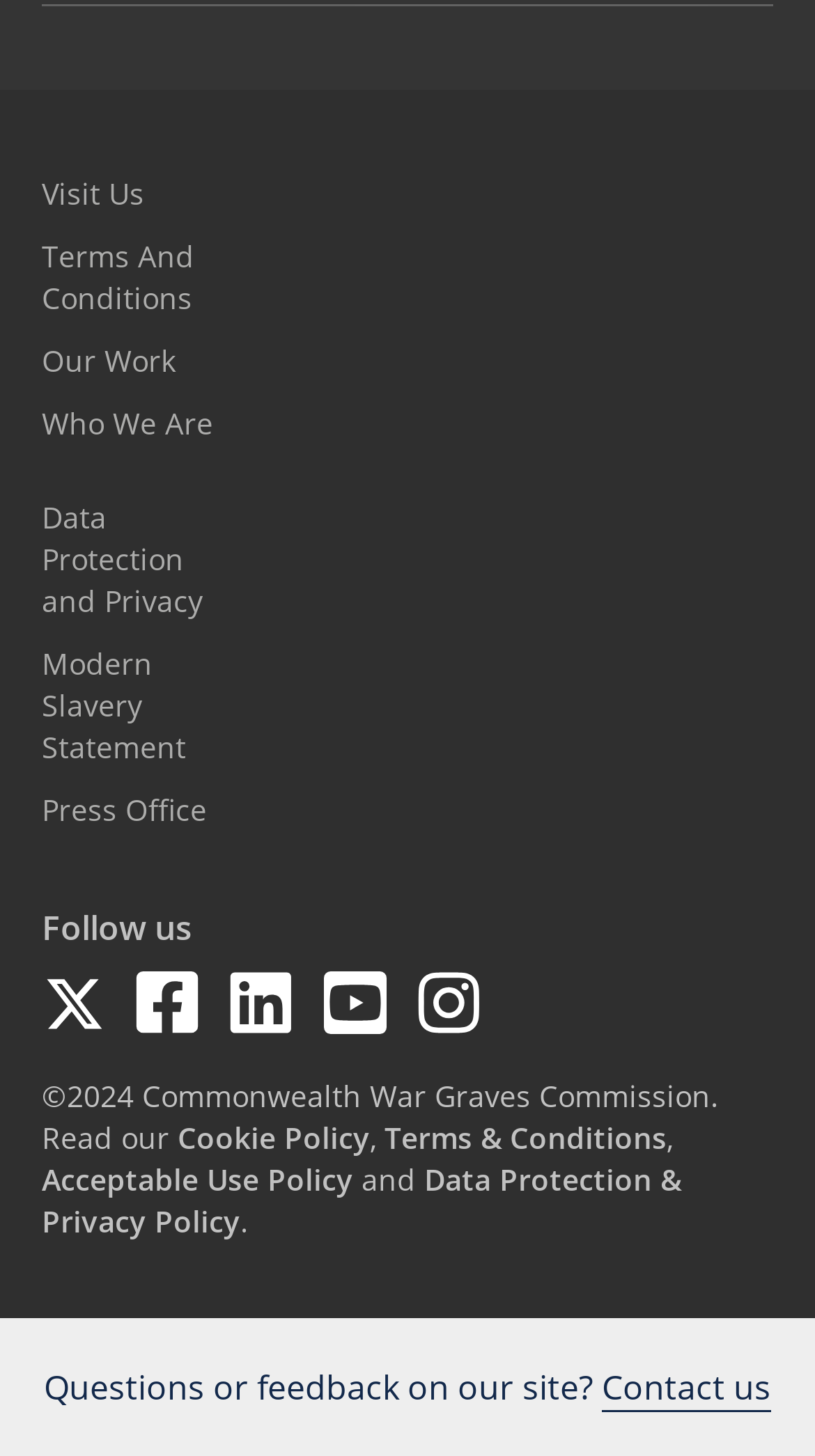What type of information is provided in the 'Our Work' link?
Can you provide a detailed and comprehensive answer to the question?

I made an educated guess about this answer by looking at the context of the 'Our Work' link, which is situated among other links like 'Who We Are' and 'Data Protection and Privacy'. This suggests that the 'Our Work' link provides information about the organization's activities or projects.